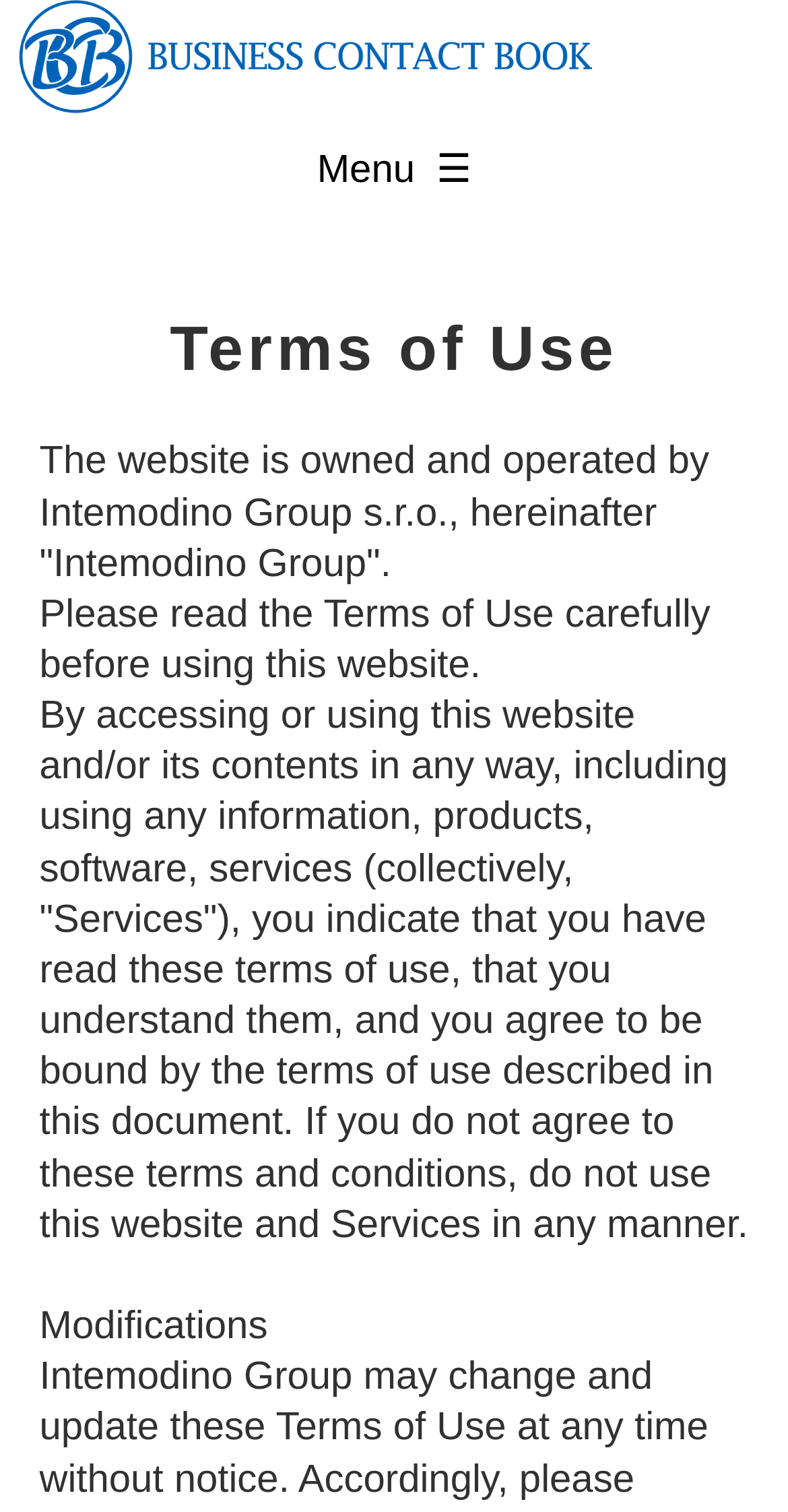Write an extensive caption that covers every aspect of the webpage.

The webpage is titled "Terms of Use : Business Contact Book" and has a navigation menu at the top left corner, with a link to "Business Contact Book" and a dropdown menu icon labeled "Menu". 

Below the navigation menu, there is a prominent heading "Terms of Use" centered at the top of the page. 

The main content of the page is divided into four paragraphs. The first paragraph explains that the website is owned and operated by Intemodino Group s.r.o. The second paragraph informs users to read the Terms of Use carefully before using the website. 

The third paragraph is a lengthy text that outlines the terms of use, stating that by accessing or using the website and its contents, users agree to be bound by the terms described in the document. If users do not agree to these terms, they are advised not to use the website and its services. 

The fourth paragraph is titled "Modifications" and is located at the bottom of the page.